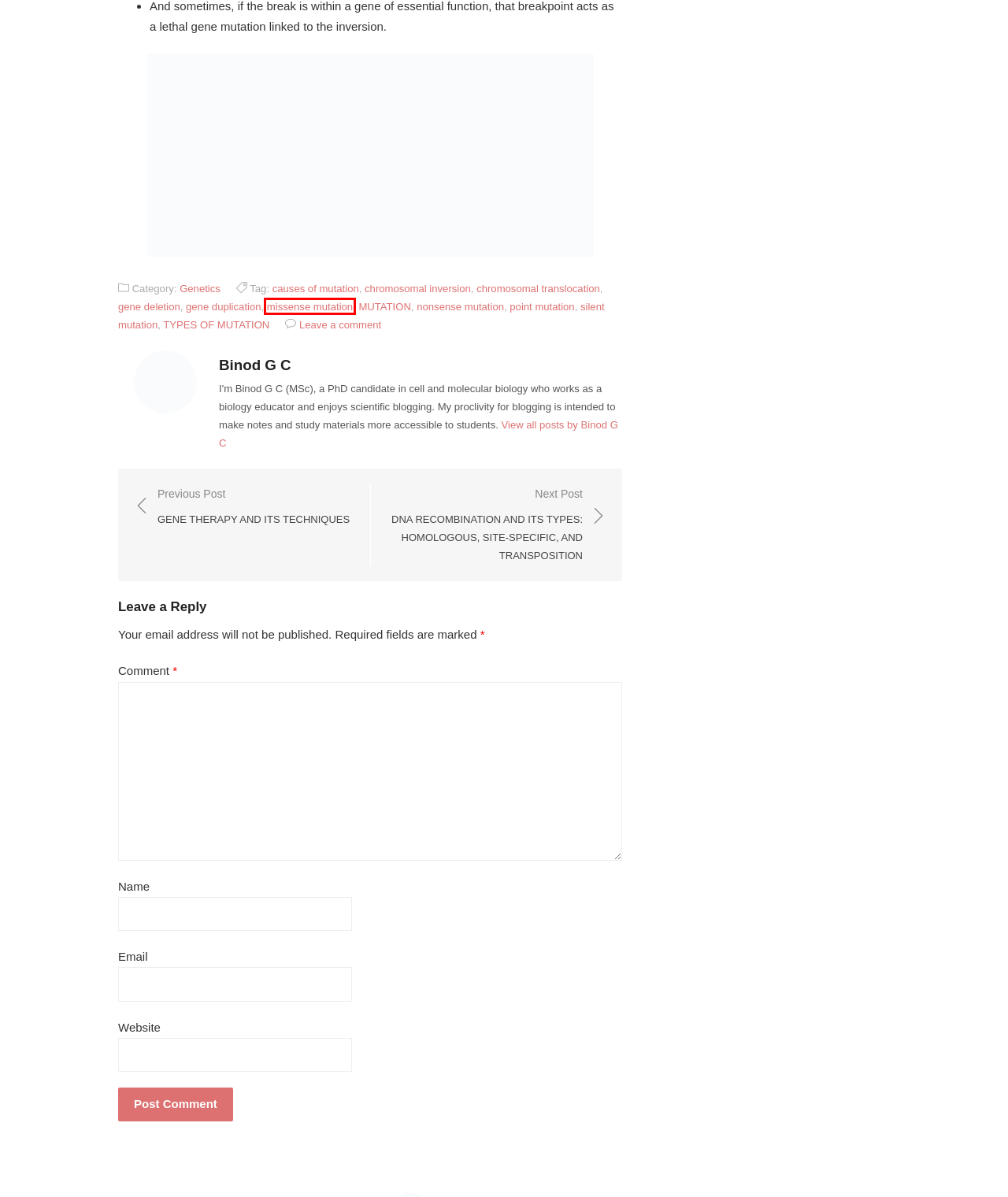Observe the provided screenshot of a webpage that has a red rectangle bounding box. Determine the webpage description that best matches the new webpage after clicking the element inside the red bounding box. Here are the candidates:
A. Gene Therapy and its Techniques - The Science Notes
B. chromosomal inversion Archives - The Science Notes
C. missense mutation Archives - The Science Notes
D. silent mutation Archives - The Science Notes
E. causes of mutation Archives - The Science Notes
F. point mutation Archives - The Science Notes
G. gene deletion Archives - The Science Notes
H. DNA Recombination and Its Types: Homologous, Site-Specific, and Transposition

C